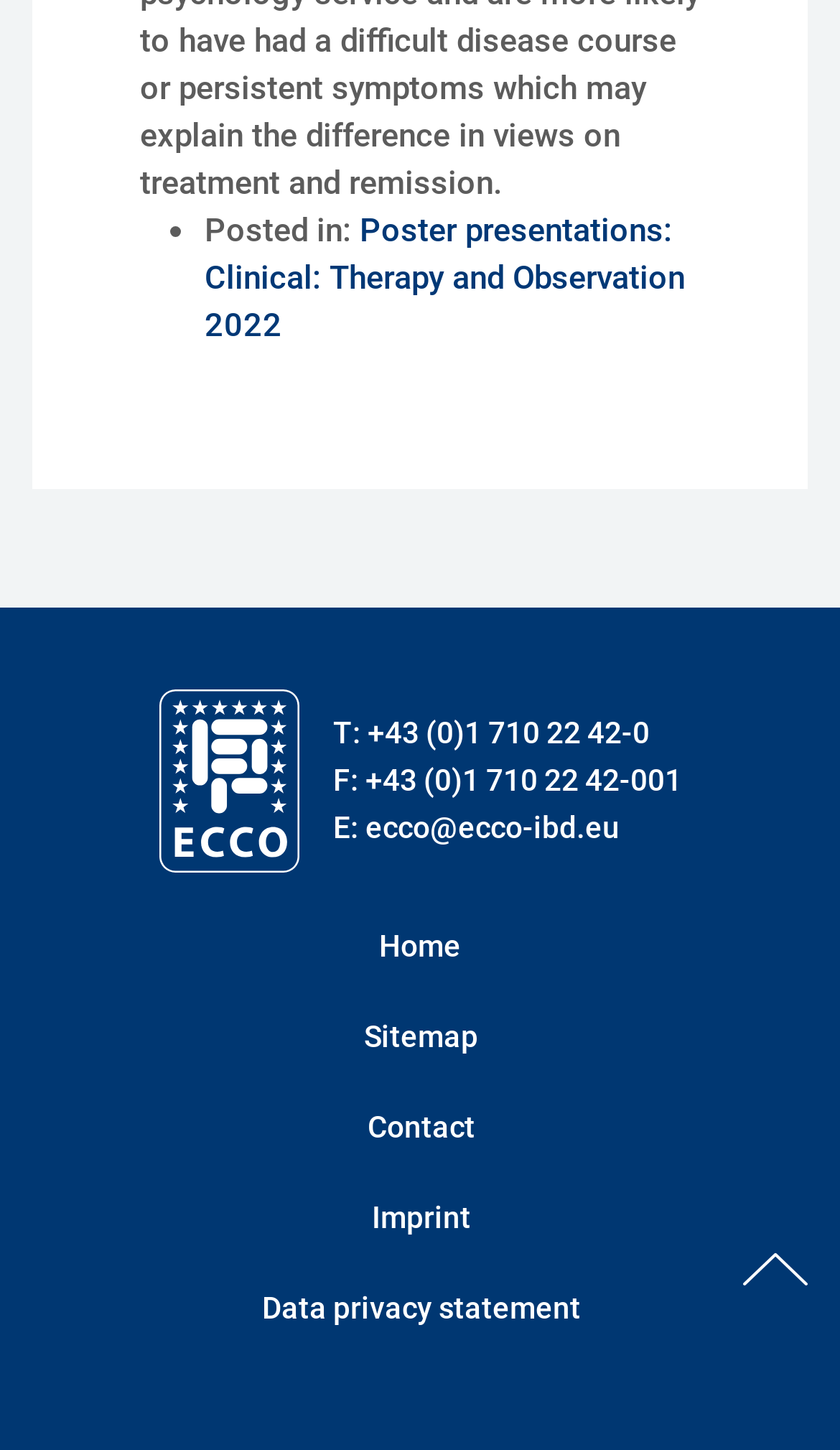Please determine the bounding box coordinates of the element's region to click in order to carry out the following instruction: "Click on the poster presentations link". The coordinates should be four float numbers between 0 and 1, i.e., [left, top, right, bottom].

[0.244, 0.145, 0.815, 0.237]